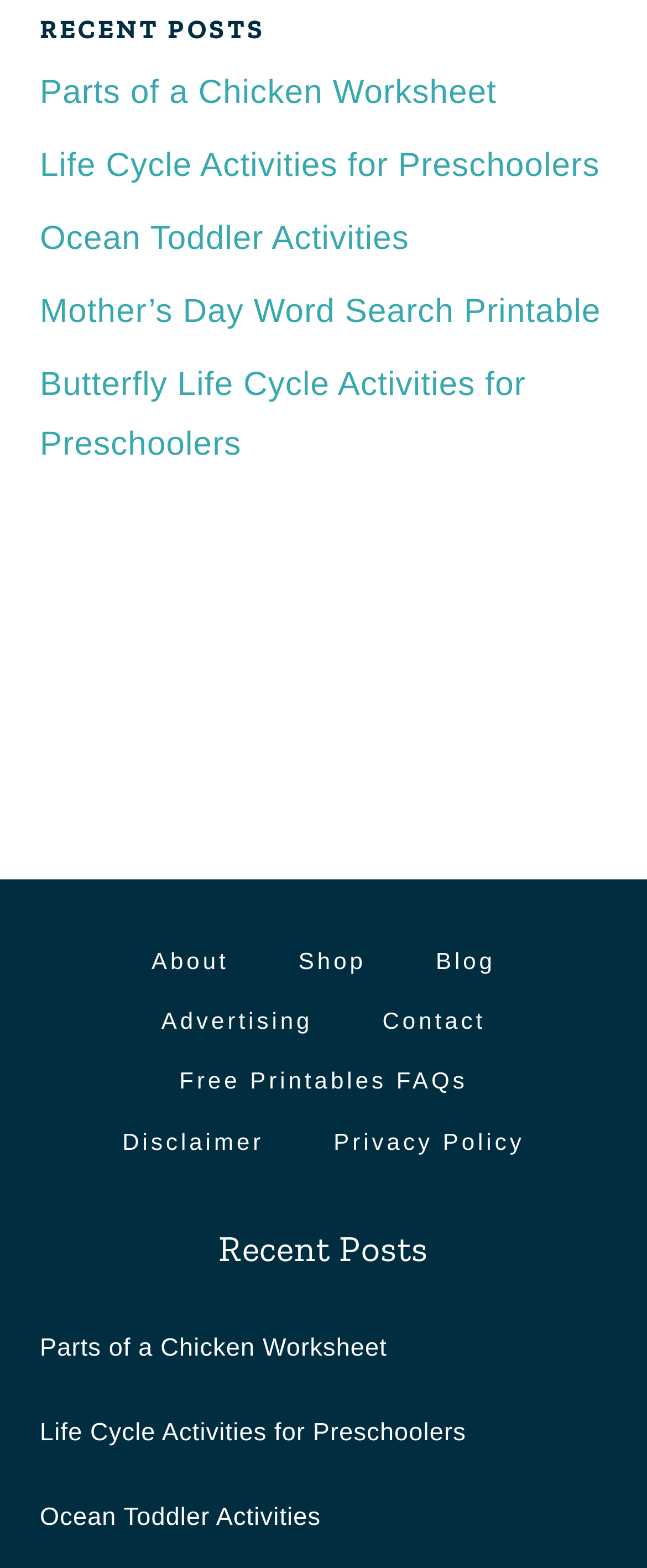Locate the bounding box of the user interface element based on this description: "Parts of a Chicken Worksheet".

[0.062, 0.851, 0.598, 0.869]